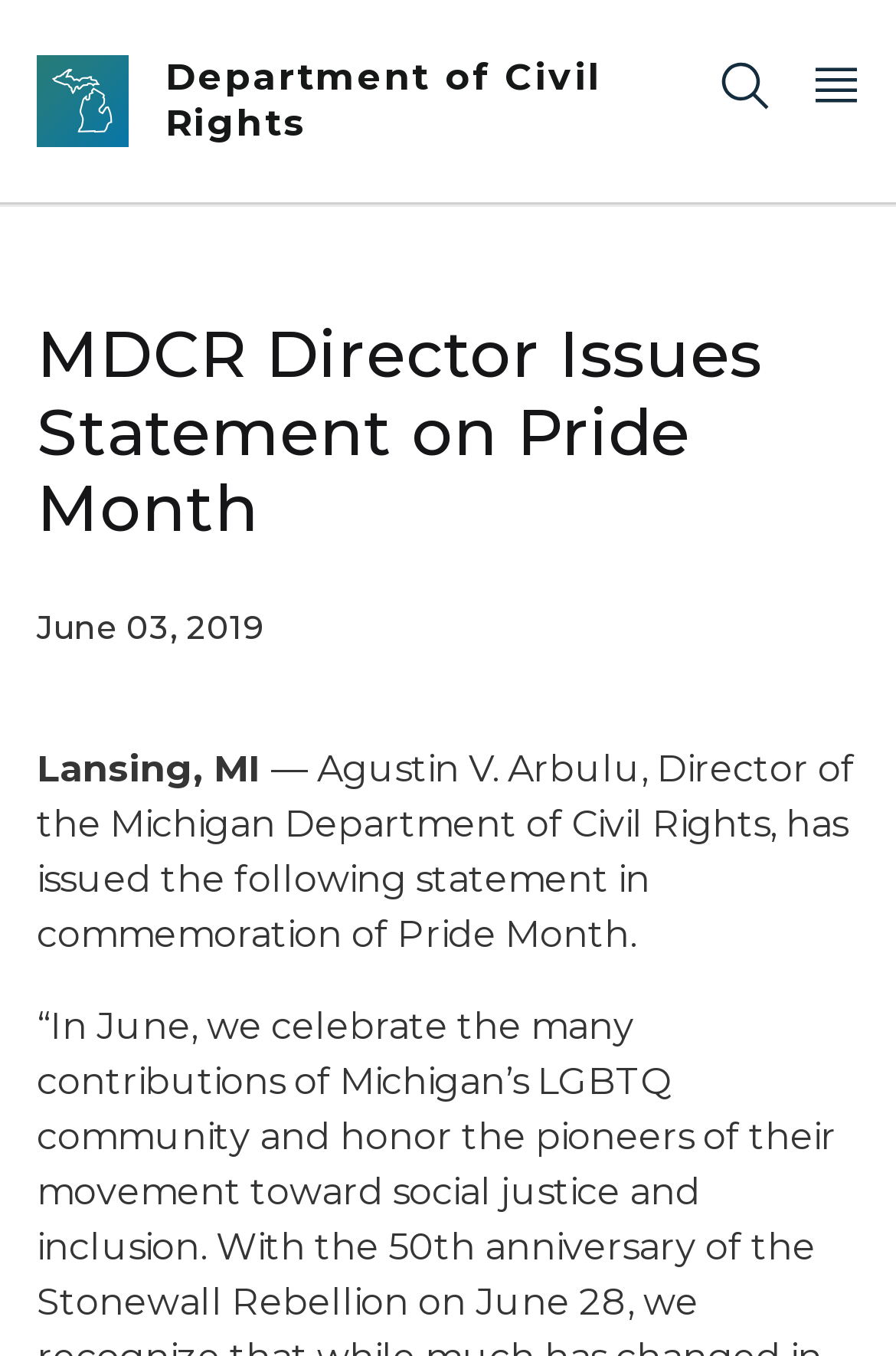What is the main title displayed on this webpage?

MDCR Director Issues Statement on Pride Month